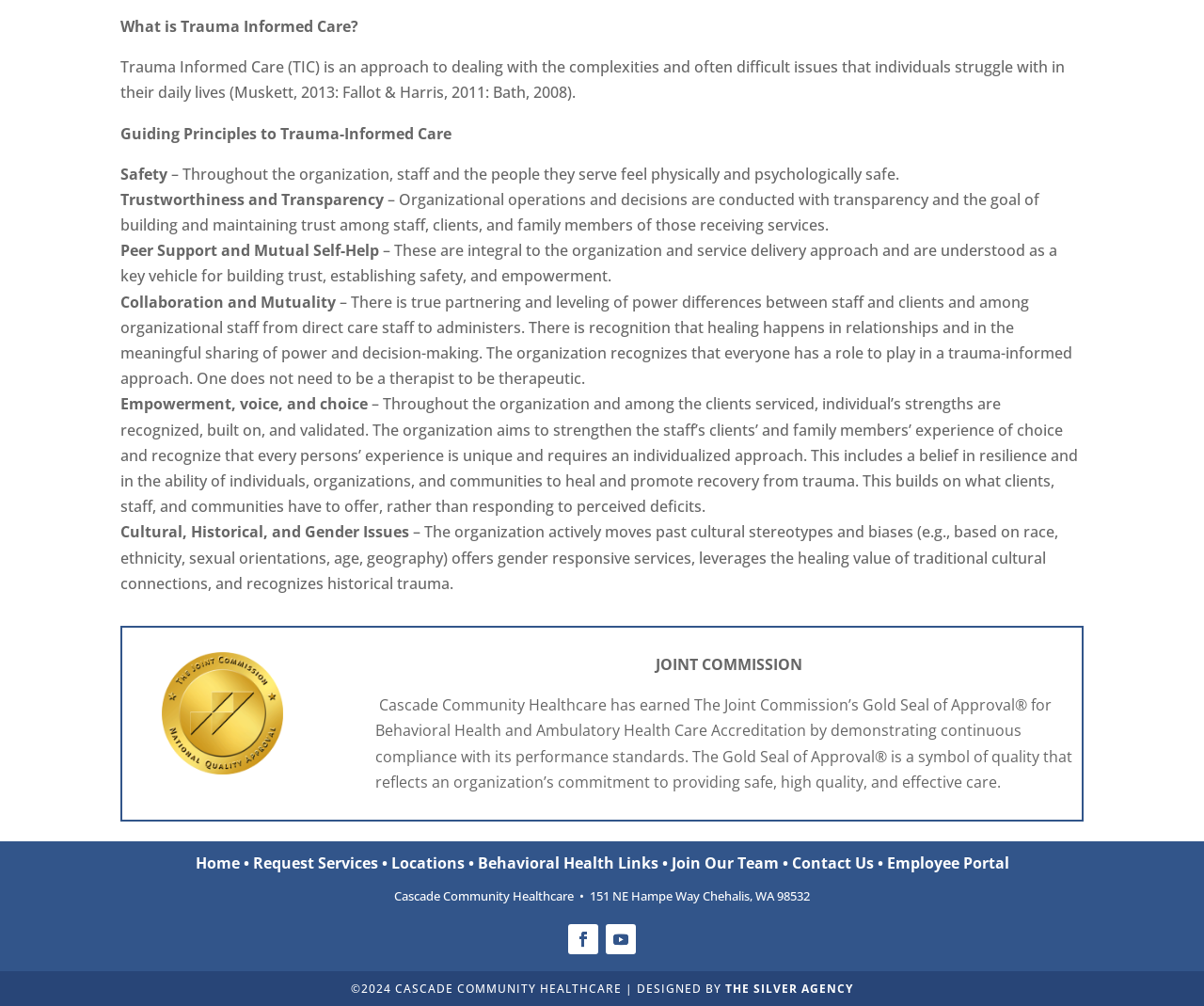Provide the bounding box coordinates of the HTML element this sentence describes: "Behavioral Health Links •". The bounding box coordinates consist of four float numbers between 0 and 1, i.e., [left, top, right, bottom].

[0.393, 0.847, 0.554, 0.868]